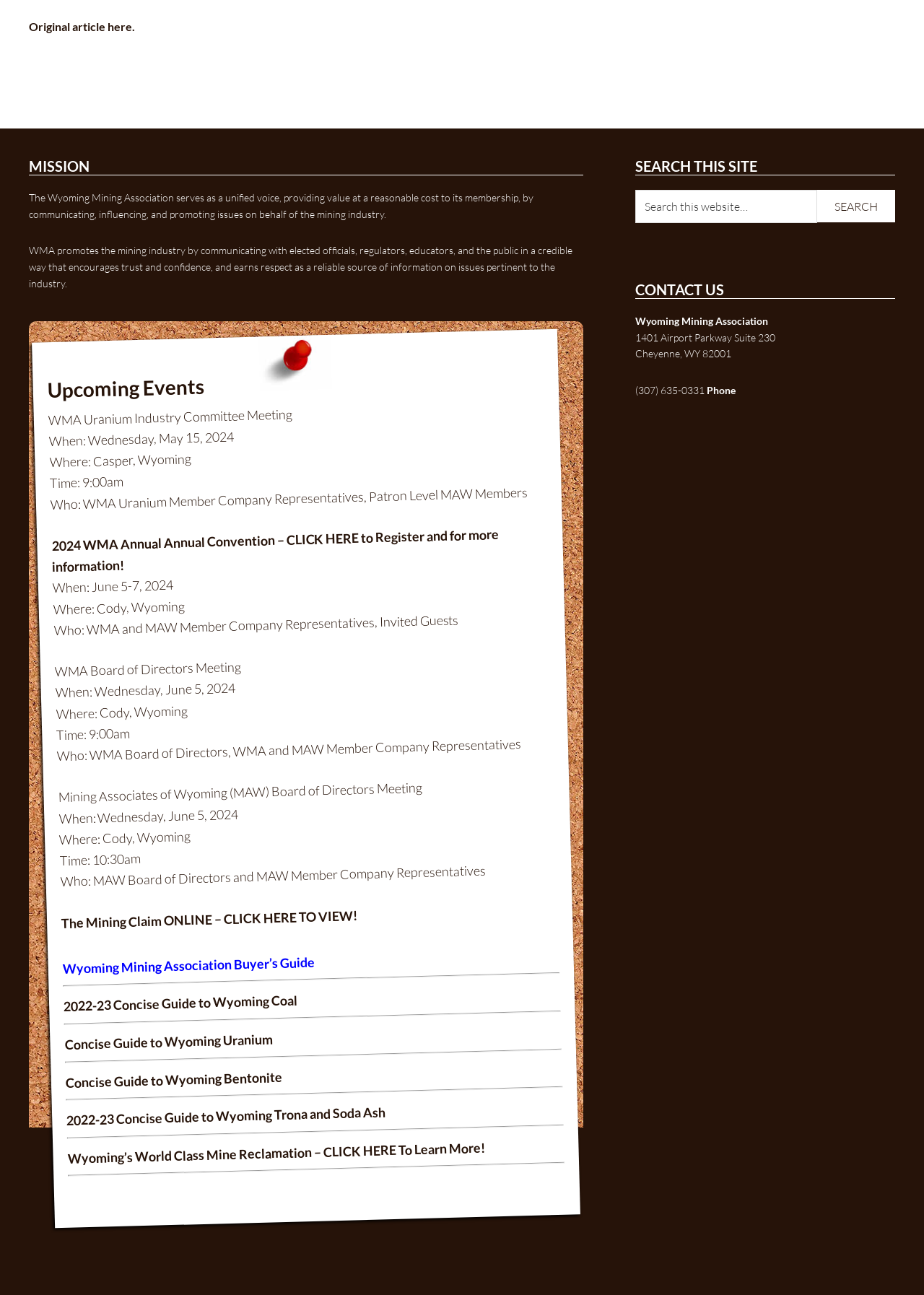Determine the bounding box coordinates of the clickable element necessary to fulfill the instruction: "click the 'Original article here.' link". Provide the coordinates as four float numbers within the 0 to 1 range, i.e., [left, top, right, bottom].

[0.031, 0.015, 0.146, 0.026]